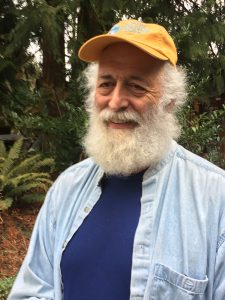Detail all significant aspects of the image you see.

The image features a smiling man with a full white beard, wearing a yellow cap and a light denim jacket over a blue shirt. He is positioned against a lush backdrop of greenery, including ferns, creating a warm and inviting atmosphere. This photograph is attributed to Evelyn Adams, accompanying an article that discusses various gardening topics relevant to the month of July, such as preparing for fall vegetables and caring for summer crops. The image captures the essence of gardening and community spirit, reflecting the themes of nurturing and growth present in the accompanying text.